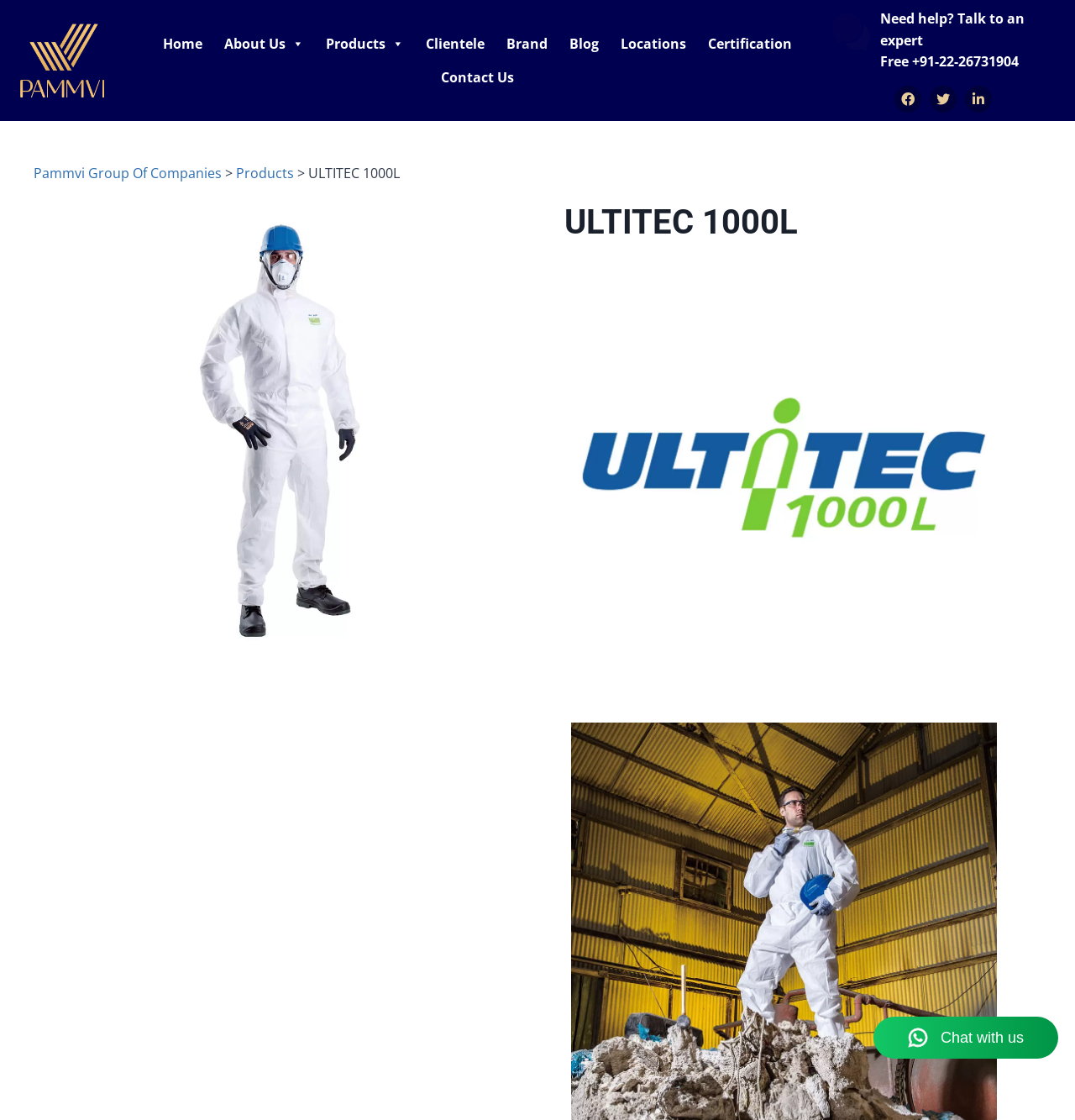Please determine the bounding box coordinates of the element to click in order to execute the following instruction: "call the expert". The coordinates should be four float numbers between 0 and 1, specified as [left, top, right, bottom].

[0.819, 0.047, 0.948, 0.063]